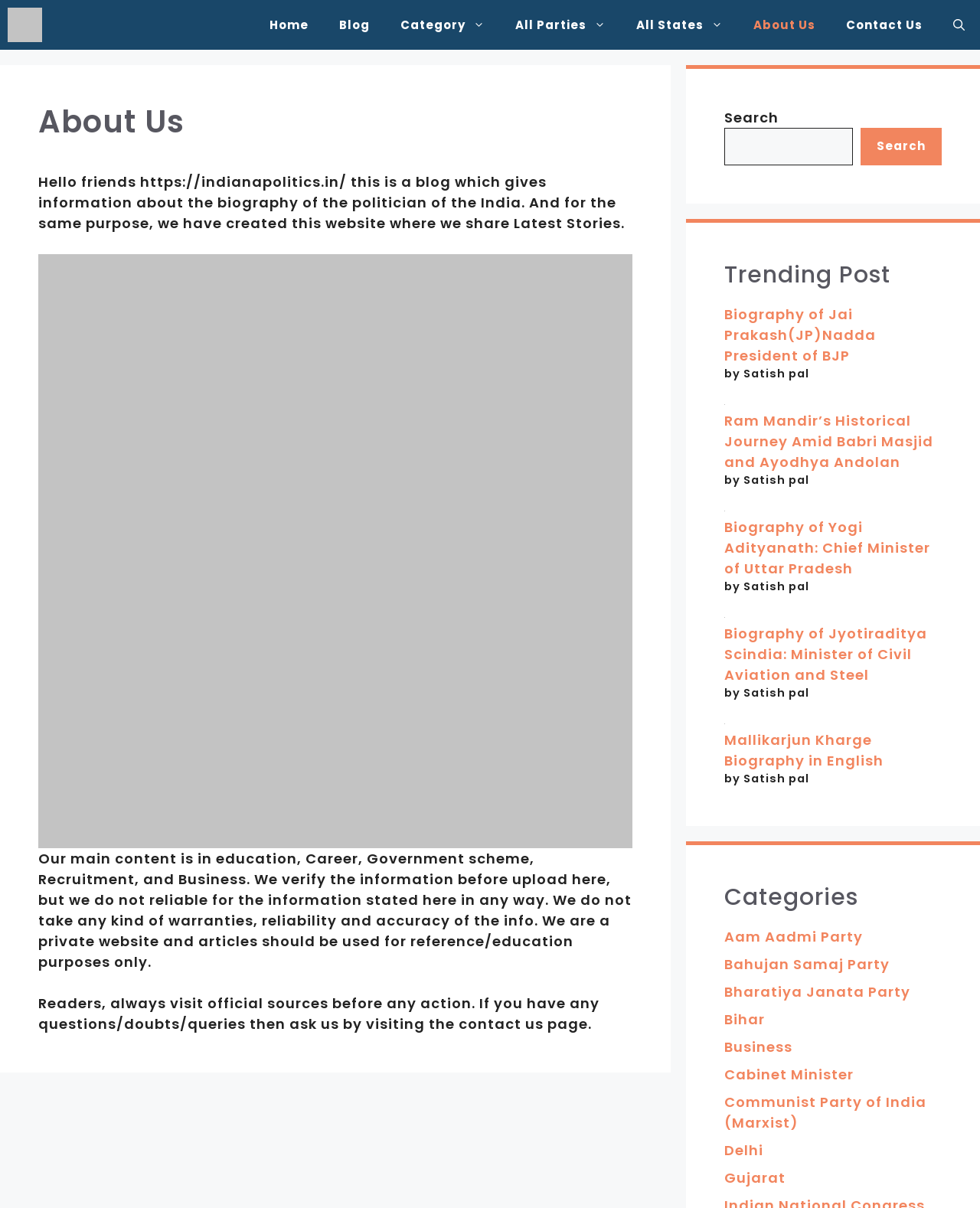Please determine the bounding box coordinates of the element to click in order to execute the following instruction: "Change the code theme". The coordinates should be four float numbers between 0 and 1, specified as [left, top, right, bottom].

None